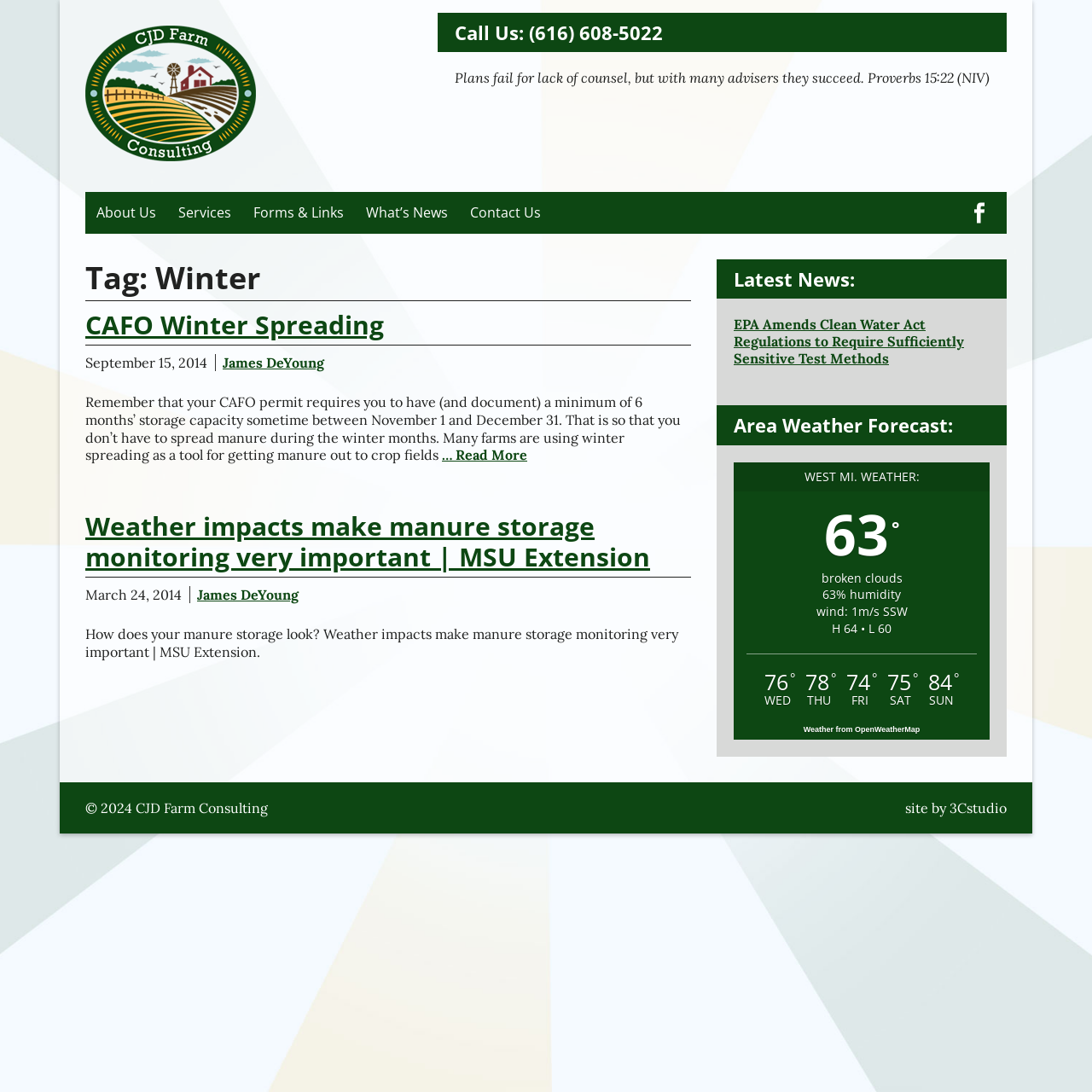What is the topic of the first article?
Based on the visual details in the image, please answer the question thoroughly.

The first article is located in the main section of the webpage, and its heading is 'CAFO Winter Spreading', which indicates the topic of the article.